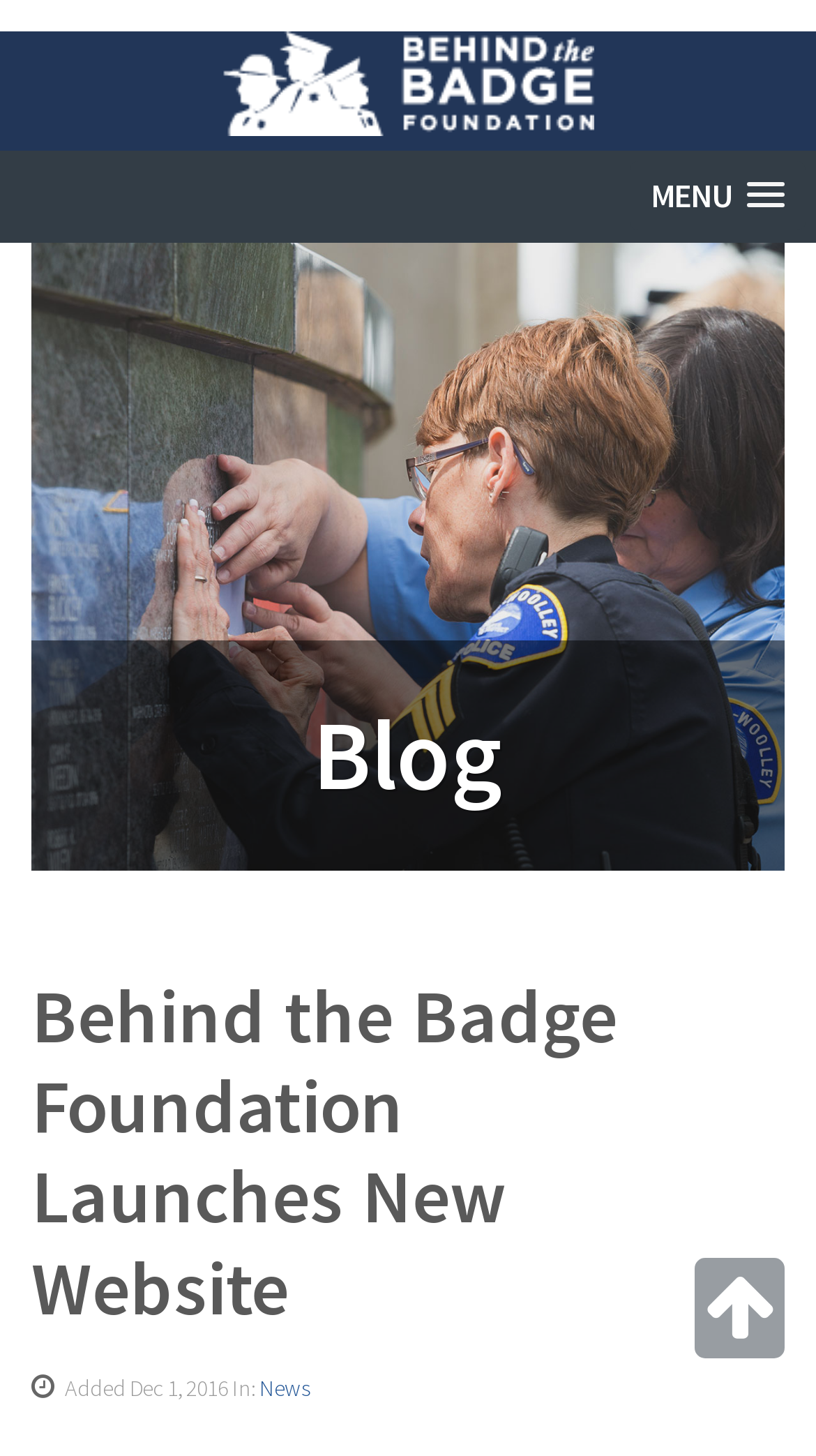Determine the bounding box coordinates for the UI element described. Format the coordinates as (top-left x, top-left y, bottom-right x, bottom-right y) and ensure all values are between 0 and 1. Element description: title="Behind the Badge Foundation"

[0.272, 0.068, 0.728, 0.101]